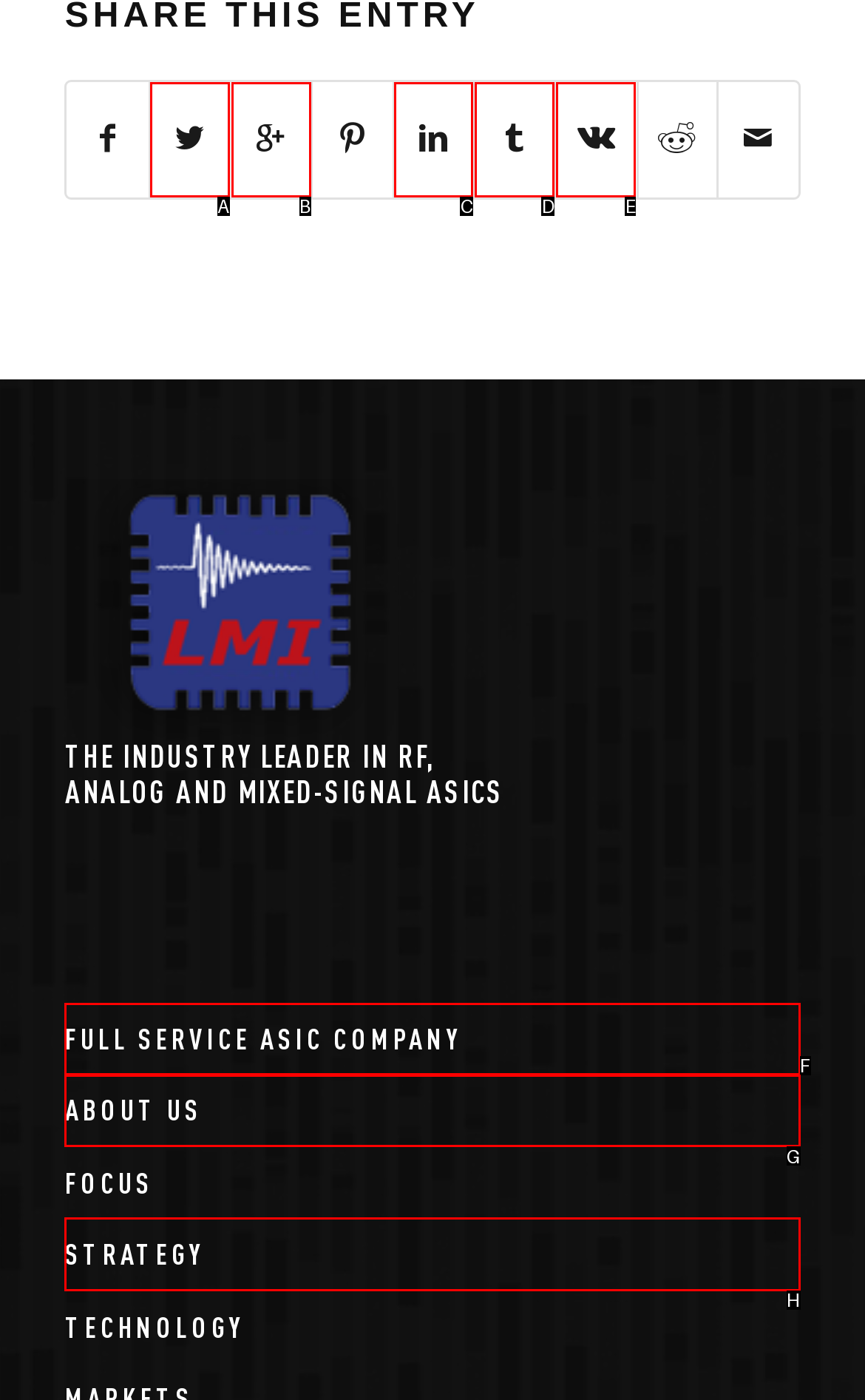Select the appropriate HTML element to click for the following task: learn about the company's strategy
Answer with the letter of the selected option from the given choices directly.

H